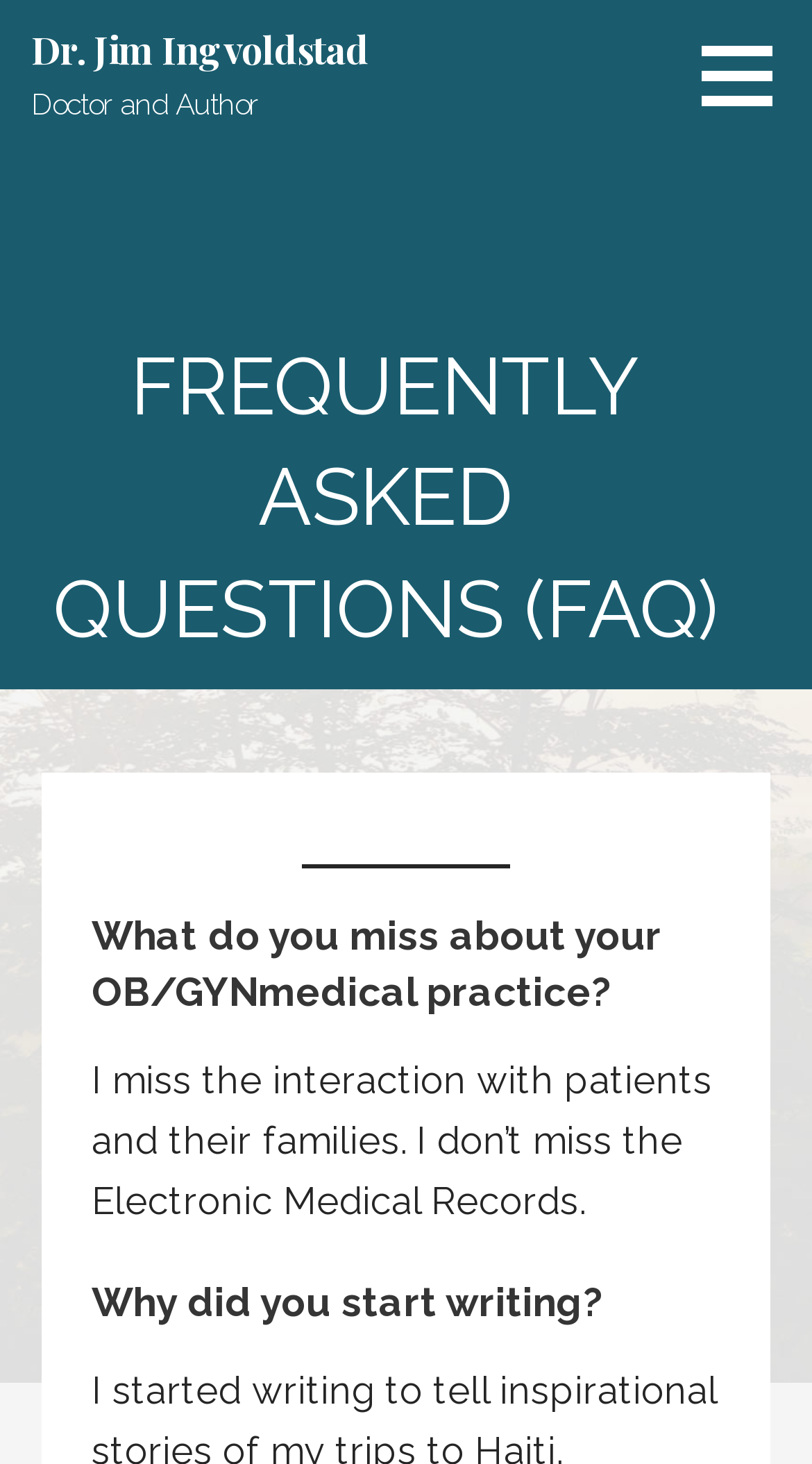Answer succinctly with a single word or phrase:
What is the first question in the FAQ section?

What do you miss about your OB/GYN medical practice?